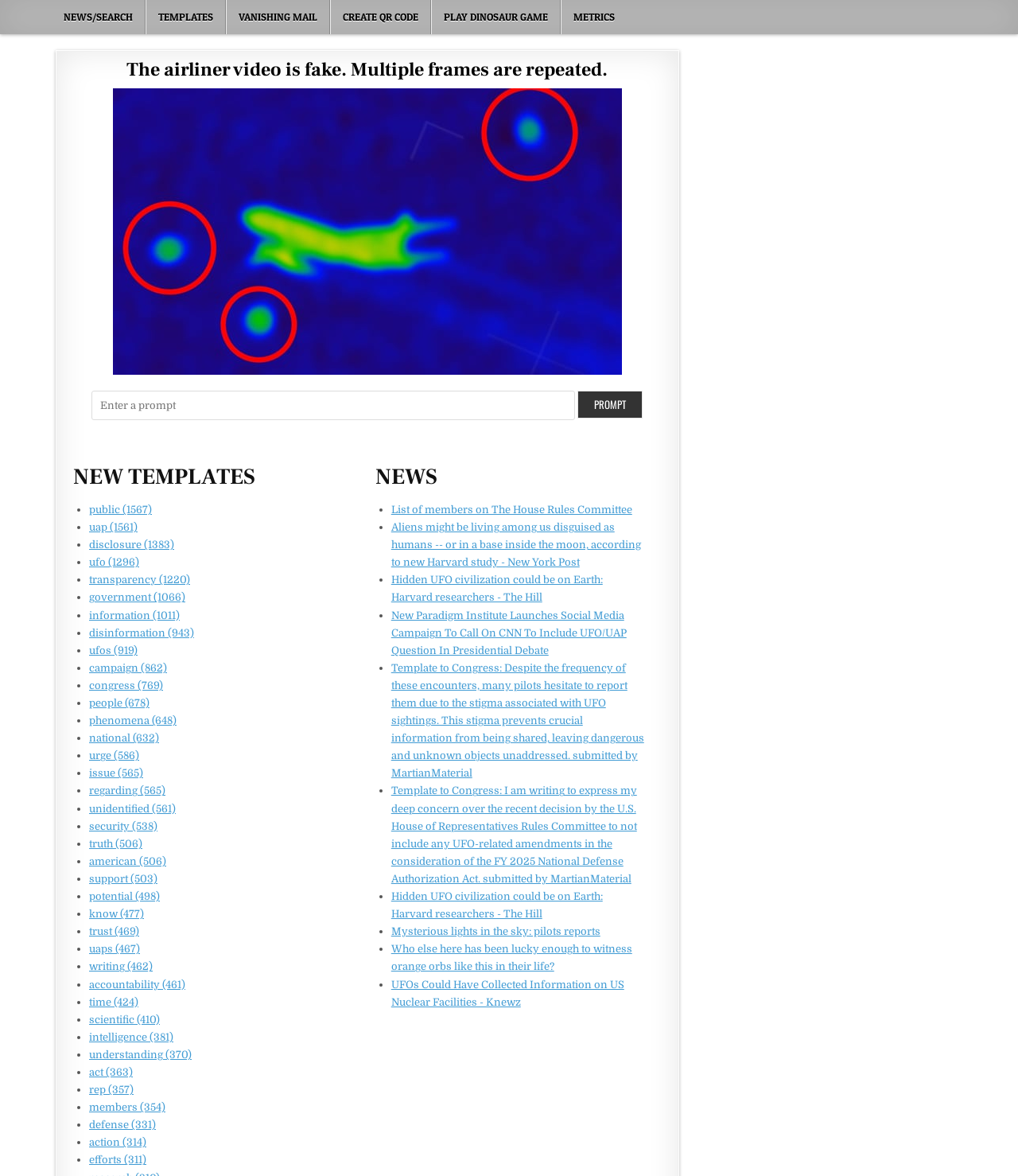Locate the bounding box coordinates of the element that should be clicked to execute the following instruction: "Click on the 'NEWS/SEARCH' link".

[0.051, 0.0, 0.143, 0.029]